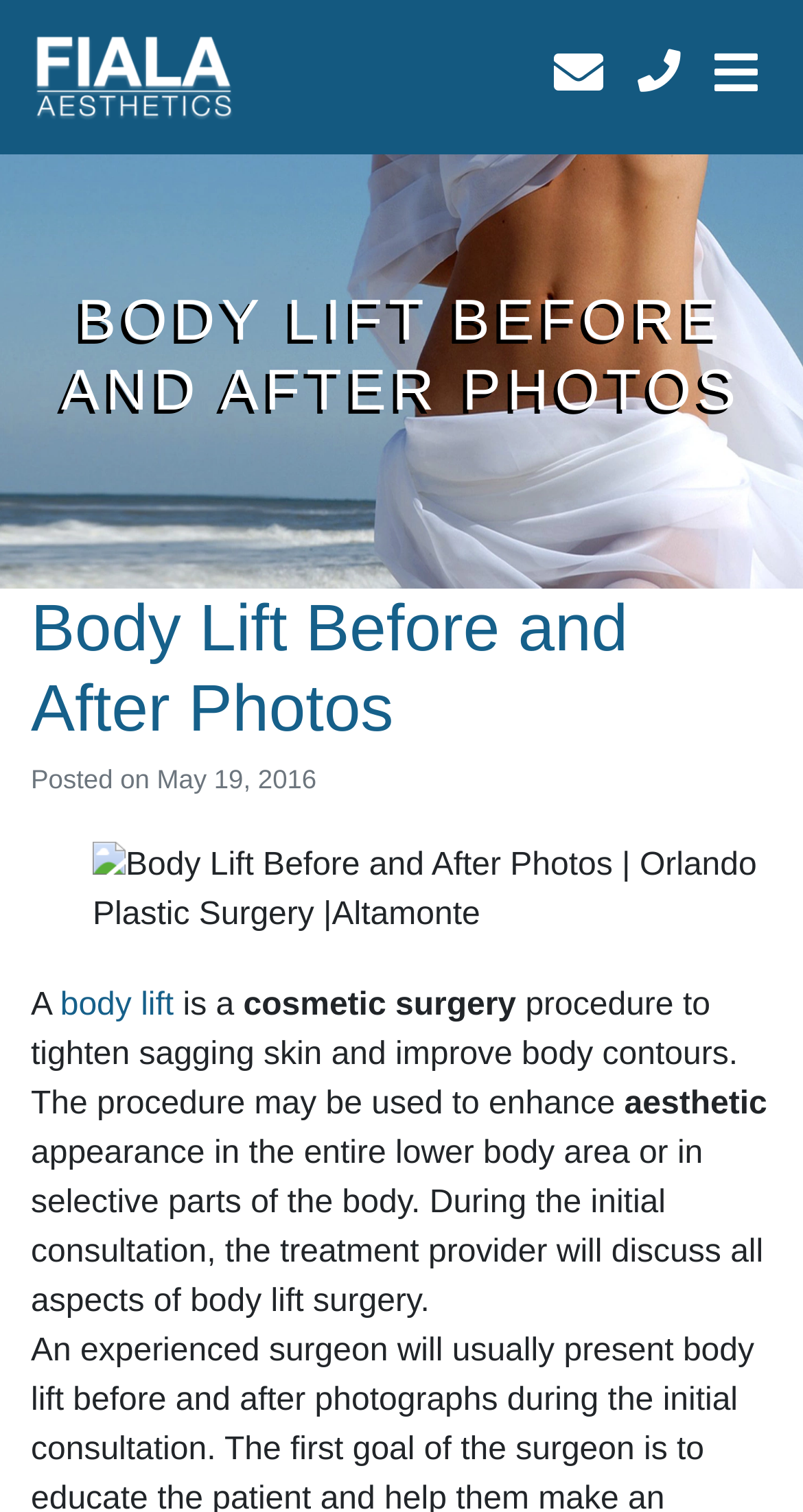Give a detailed account of the webpage.

The webpage is about body lift before and after photos by Dr. Thomas Fiala, a board-certified plastic surgeon in Orlando, Florida. At the top left corner, there is a logo image with a corresponding link. On the top right corner, there are three icons: a Facebook icon, a Twitter icon, and a navigation menu button.

Below the top section, there is a large heading that spans the entire width of the page, reading "BODY LIFT BEFORE AND AFTER PHOTOS". Underneath this heading, there is a smaller heading that reads "Body Lift Before and After Photos". 

To the right of the smaller heading, there is a text "Posted on May 19, 2016". Below this text, there is a large image that takes up most of the page width, with an alt text "Body Lift Before and After Photos | Orlando Plastic Surgery |Altamonte".

Below the image, there is a paragraph of text that describes body lift surgery. The text starts with a single letter "A" followed by a link to "body lift", and then continues to explain the procedure, its benefits, and what to expect during the initial consultation. The text is divided into four sections, with the last section being the longest and most descriptive.